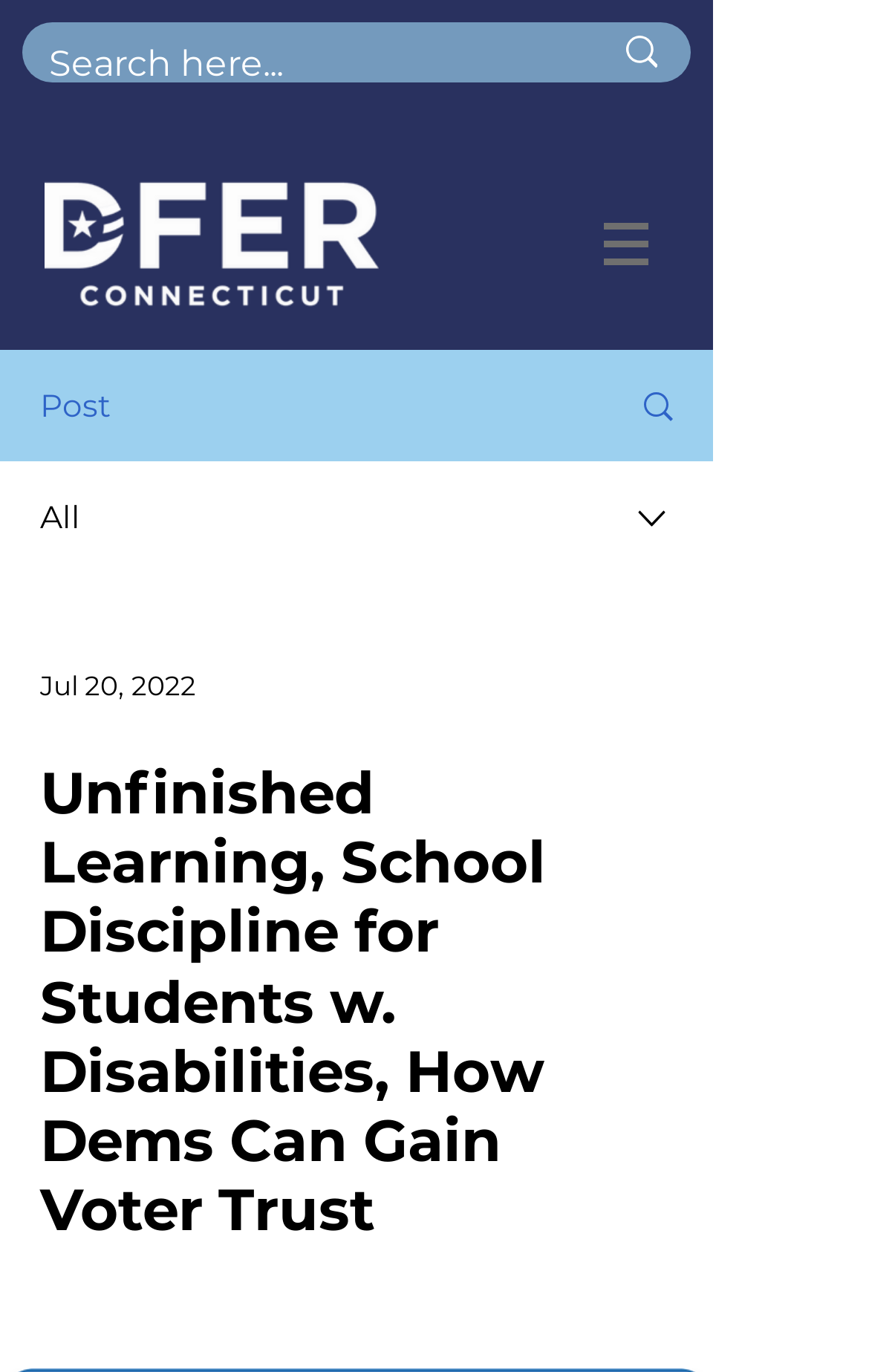Answer the question below using just one word or a short phrase: 
How many navigation options are available?

Three